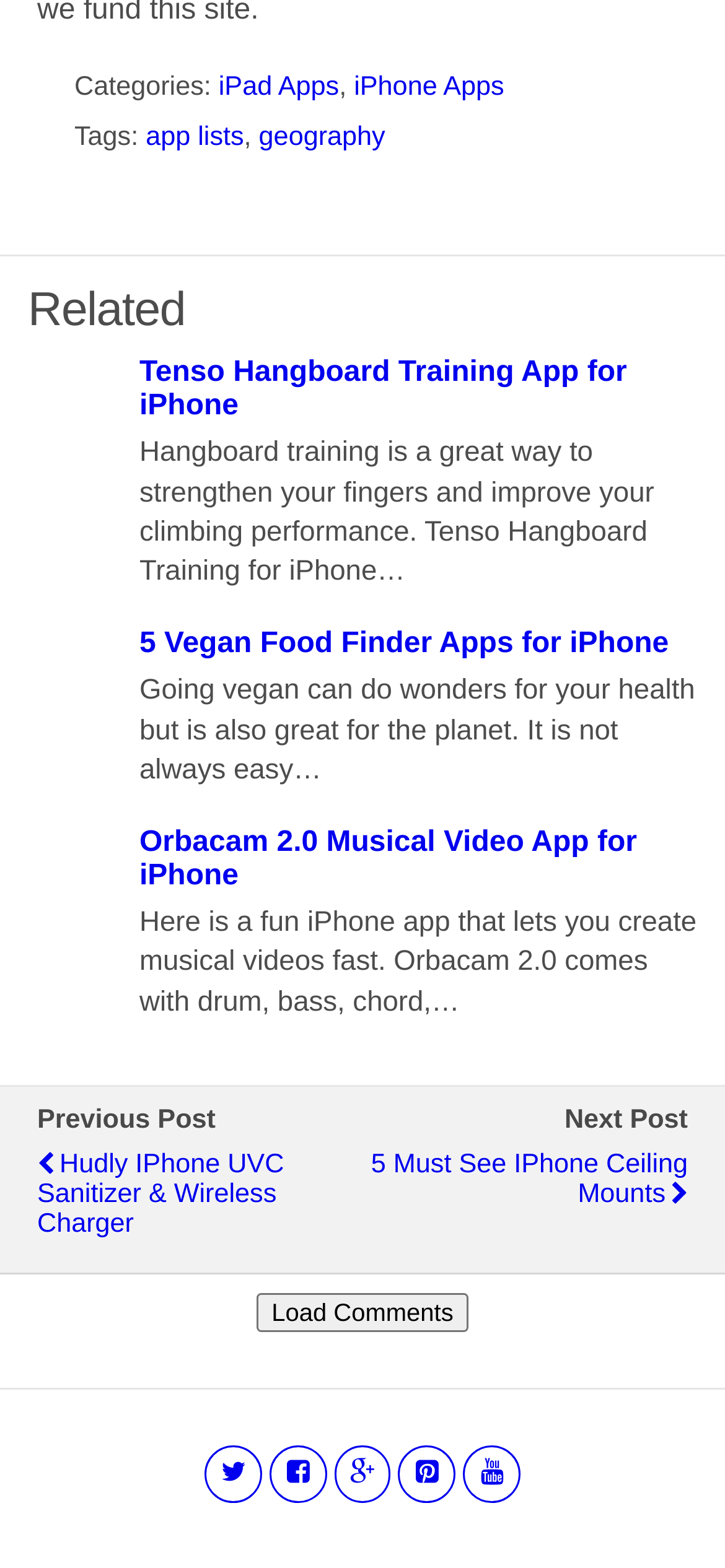Specify the bounding box coordinates for the region that must be clicked to perform the given instruction: "Load Comments".

[0.354, 0.825, 0.646, 0.849]